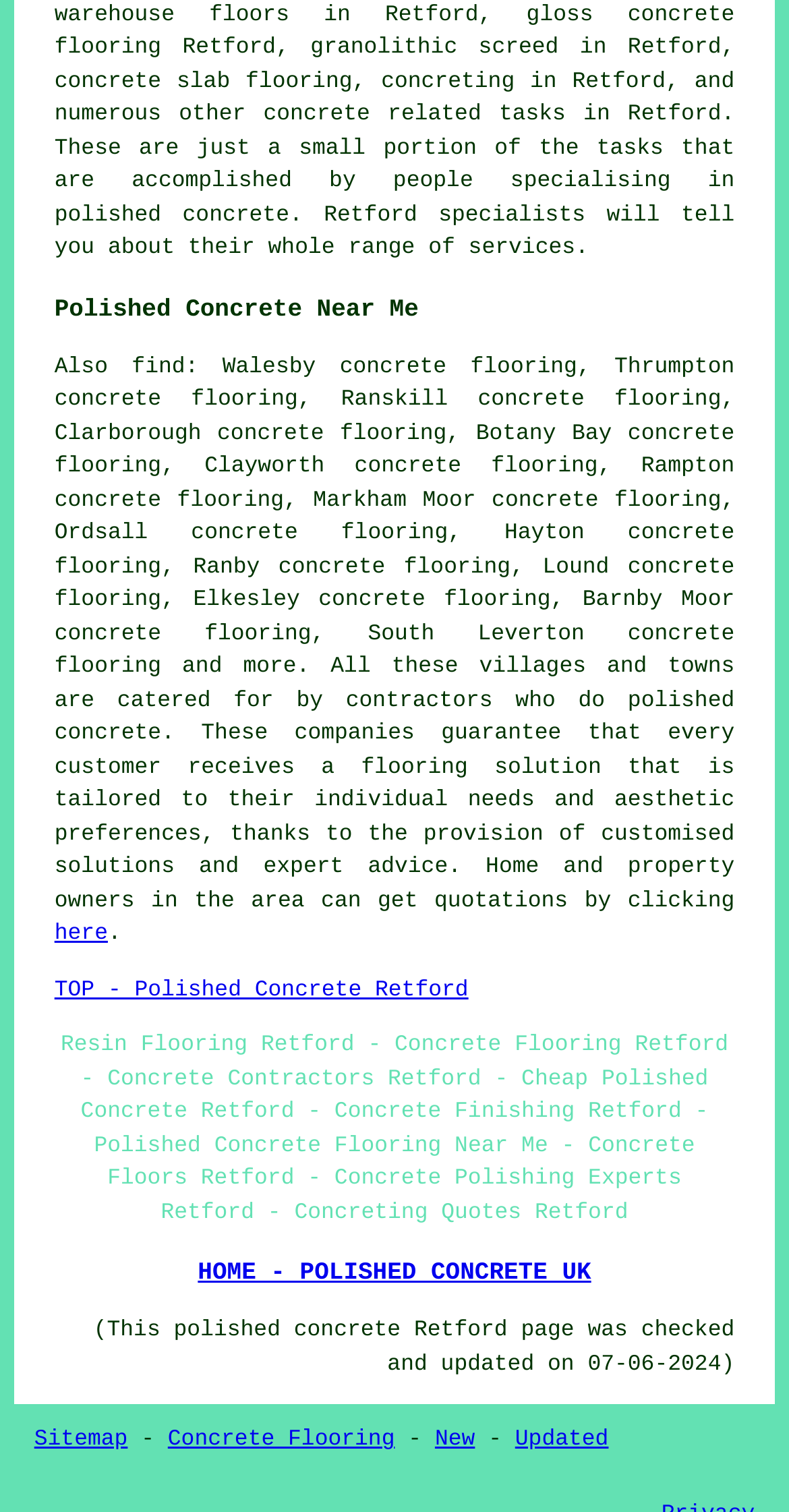When was the webpage last updated?
Based on the visual information, provide a detailed and comprehensive answer.

The webpage was last updated on 07-06-2024, as indicated by the text '(This polished concrete Retford page was checked and updated on 07-06-2024)' at the bottom of the page.